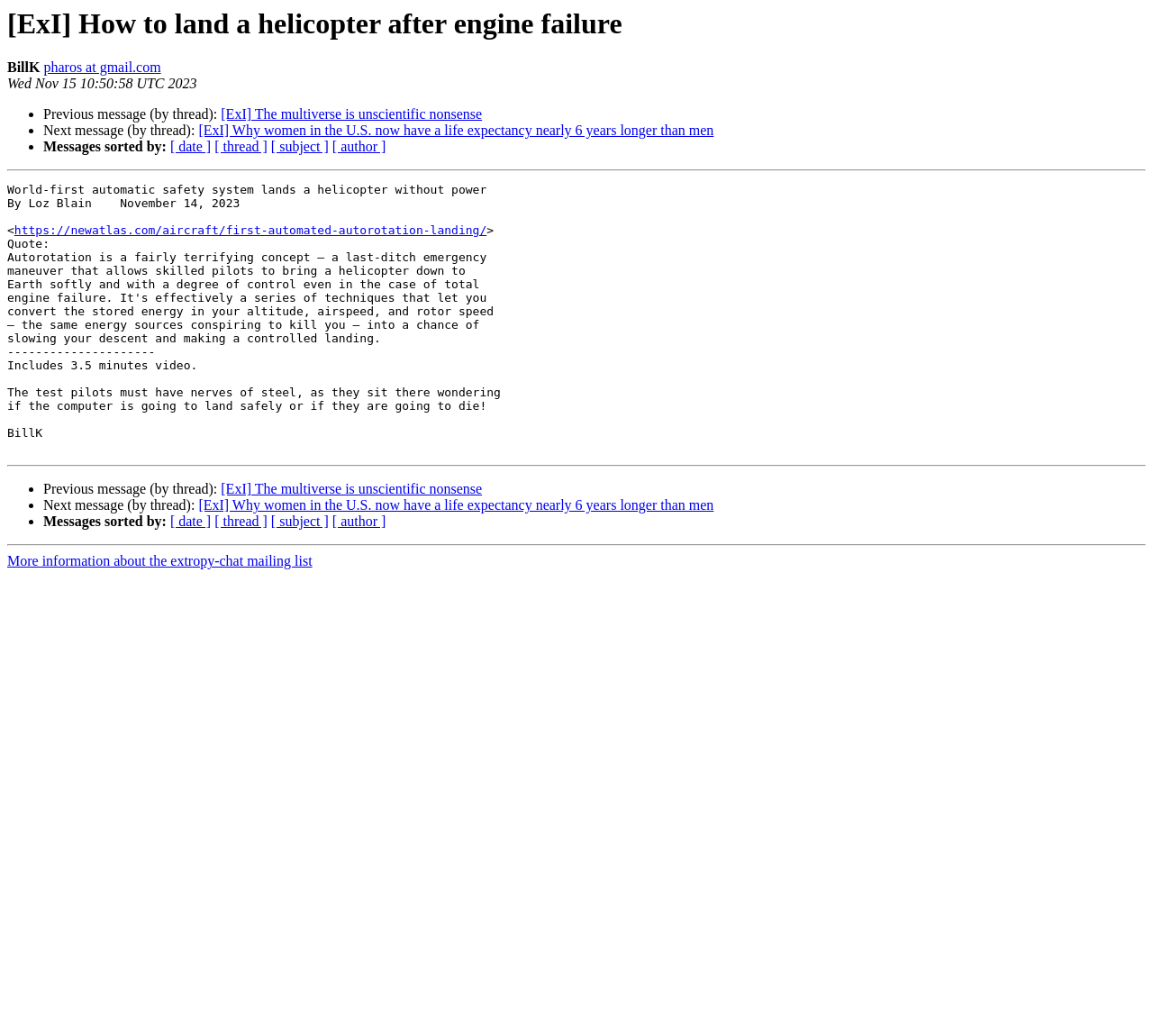Explain the features and main sections of the webpage comprehensively.

This webpage appears to be a forum or discussion board, specifically a thread about landing a helicopter after engine failure. At the top, there is a heading with the title "[ExI] How to land a helicopter after engine failure" and some metadata, including the author's name "BillK" and the date "Wed Nov 15 10:50:58 UTC 2023".

Below the heading, there are links to previous and next messages in the thread, as well as options to sort messages by date, thread, subject, or author. These links are arranged horizontally and are separated by list markers.

The main content of the page is an article about a world-first automatic safety system that can land a helicopter without power. The article is written by Loz Blain and was published on November 14, 2023. There is a link to the original article on newatlas.com.

The page is divided into sections by horizontal separators. The second section appears to be a repeat of the first section, with the same links to previous and next messages, and the same options to sort messages. There is also a link to more information about the extropy-chat mailing list at the bottom of the page.

Overall, the webpage has a simple and organized layout, with clear headings and concise text. The content is focused on the discussion of landing a helicopter after engine failure, with additional links and metadata to provide context and facilitate navigation.